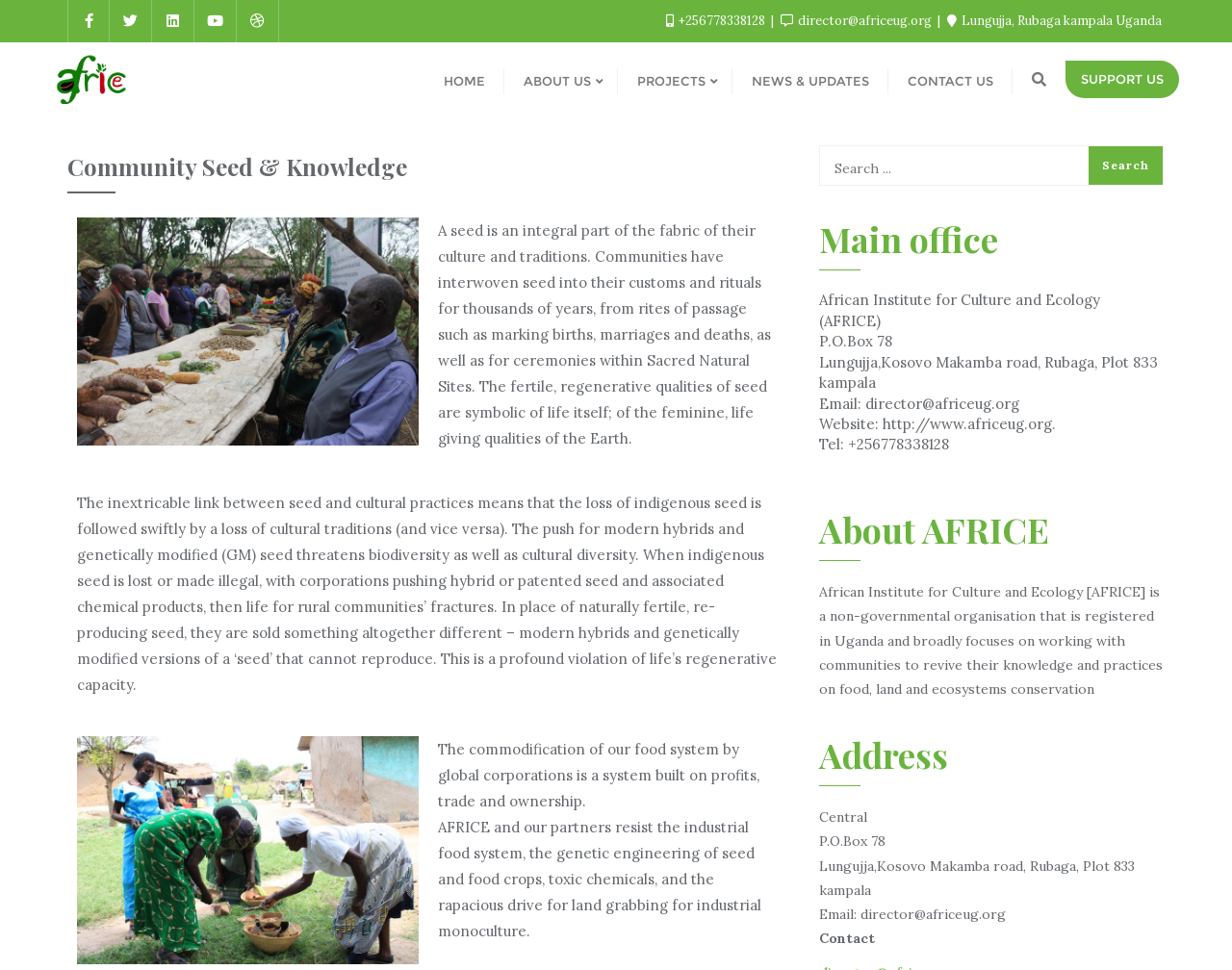Determine the bounding box coordinates of the clickable element necessary to fulfill the instruction: "Search for something". Provide the coordinates as four float numbers within the 0 to 1 range, i.e., [left, top, right, bottom].

[0.666, 0.151, 0.944, 0.195]